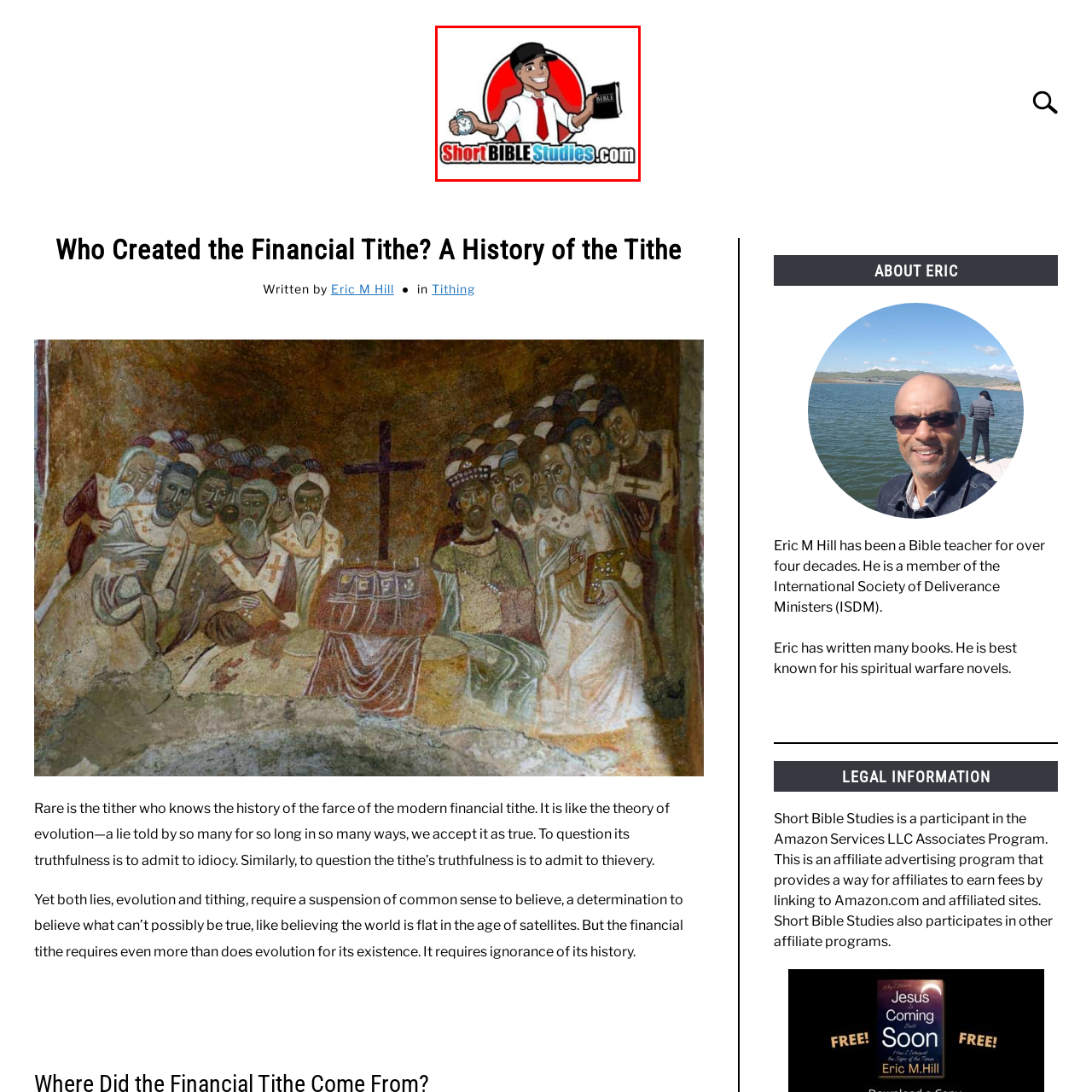Provide a thorough description of the scene captured within the red rectangle.

The image features a vibrant and friendly cartoon character representing the ethos of Short Bible Studies. The character, dressed in a crisp white shirt with a red tie and a cap, smiles warmly as he holds a stopwatch in one hand and a Bible in the other. This lively depiction is set against a bold red circular background, enhancing the dynamic feel of the image. The character's cheerful demeanor conveys a sense of approachability and enthusiasm for Bible studies, making the resource inviting for those seeking spiritual education. At the bottom, the logo prominently displays "Short BIBLE Studies" beneath the character, emphasizing the organization's focus on brief yet insightful Bible teachings.